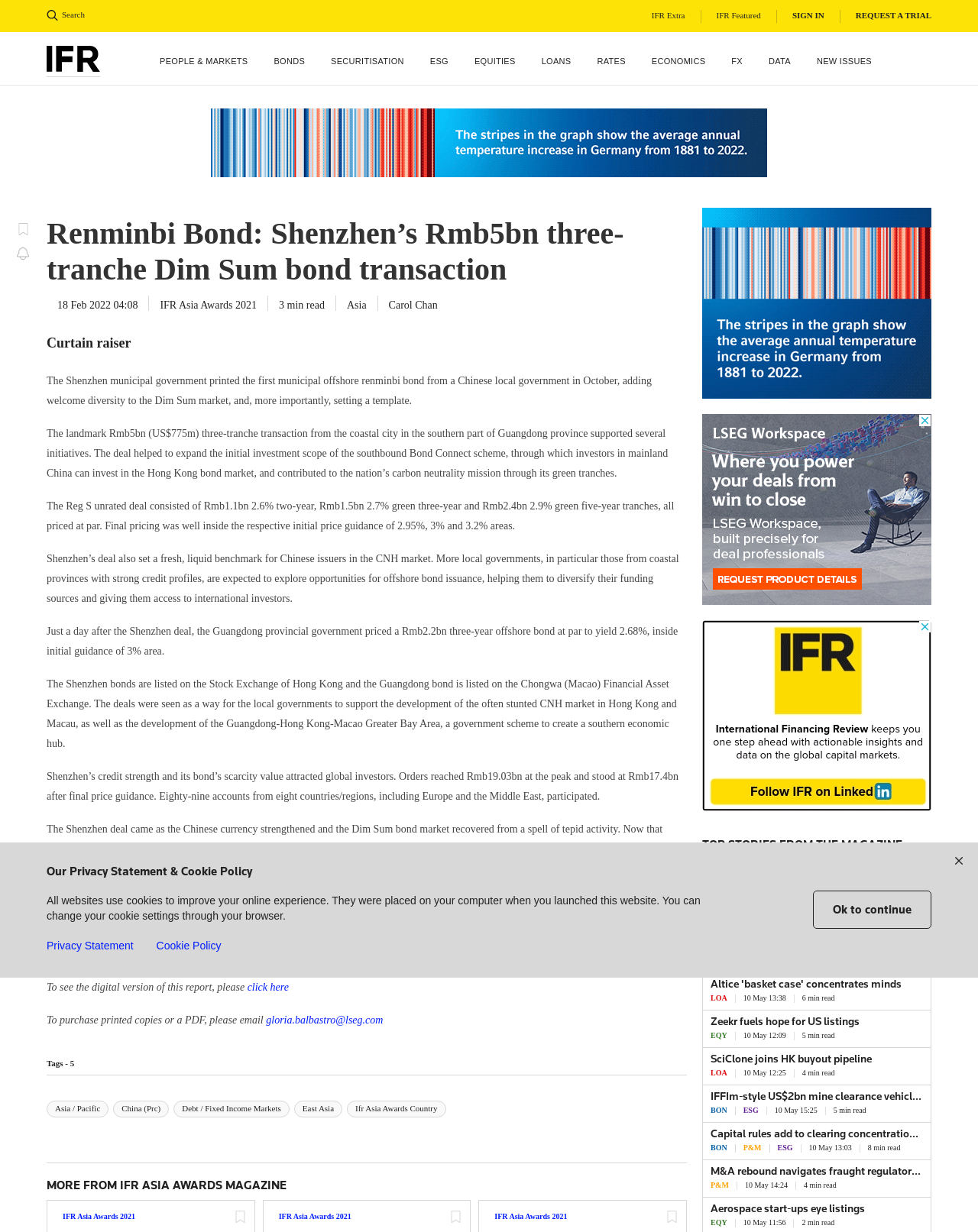Locate the bounding box coordinates of the area that needs to be clicked to fulfill the following instruction: "Sign in". The coordinates should be in the format of four float numbers between 0 and 1, namely [left, top, right, bottom].

[0.794, 0.008, 0.859, 0.019]